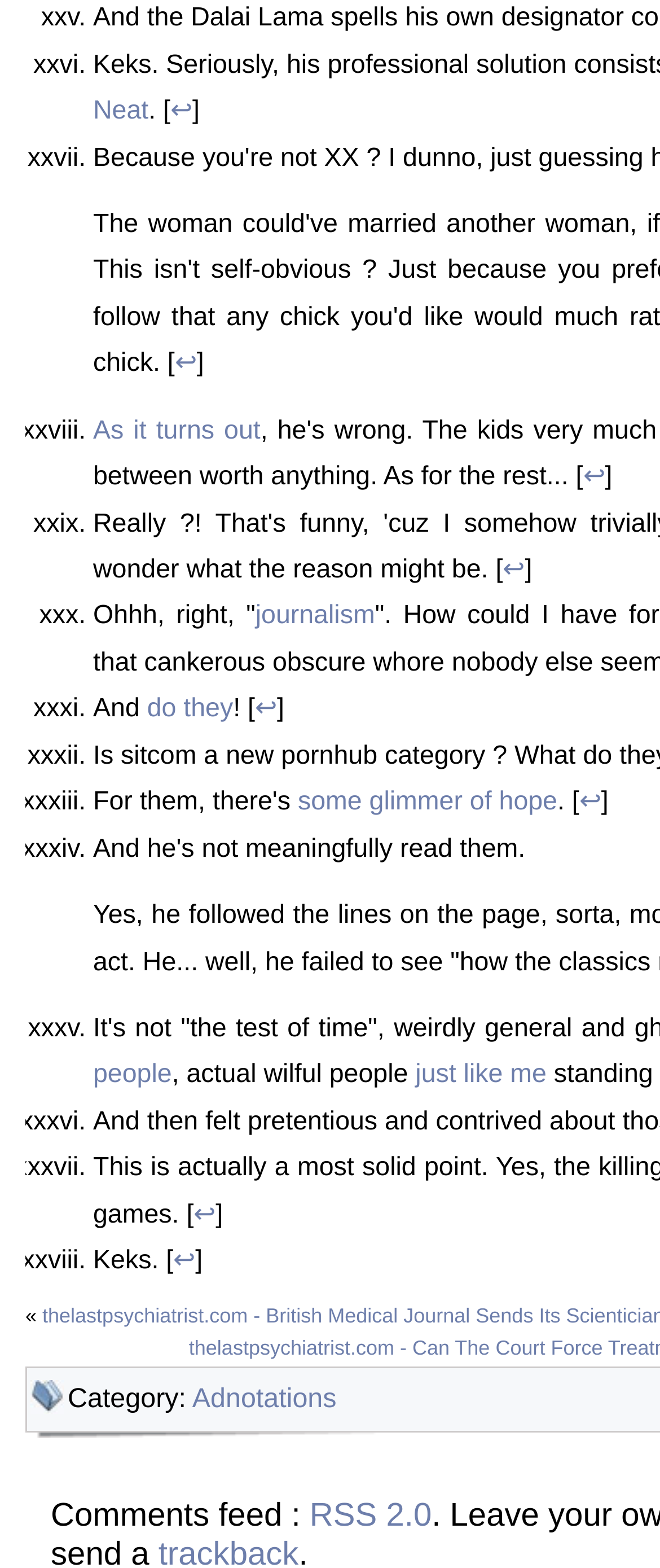Respond with a single word or phrase to the following question:
What is the category of the webpage?

Adnotations